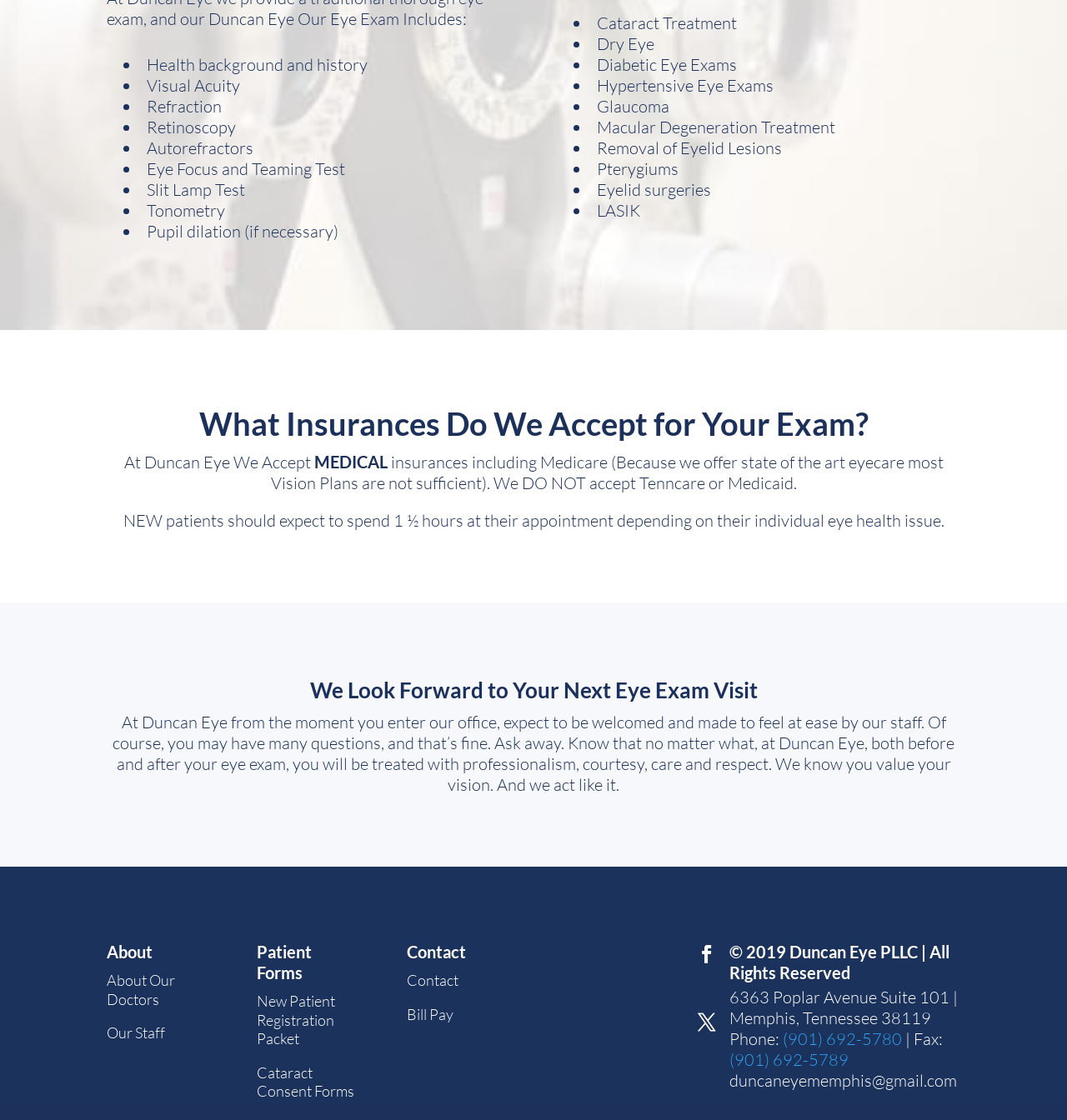Show the bounding box coordinates for the element that needs to be clicked to execute the following instruction: "Click on 'Bill Pay'". Provide the coordinates in the form of four float numbers between 0 and 1, i.e., [left, top, right, bottom].

[0.381, 0.897, 0.425, 0.913]